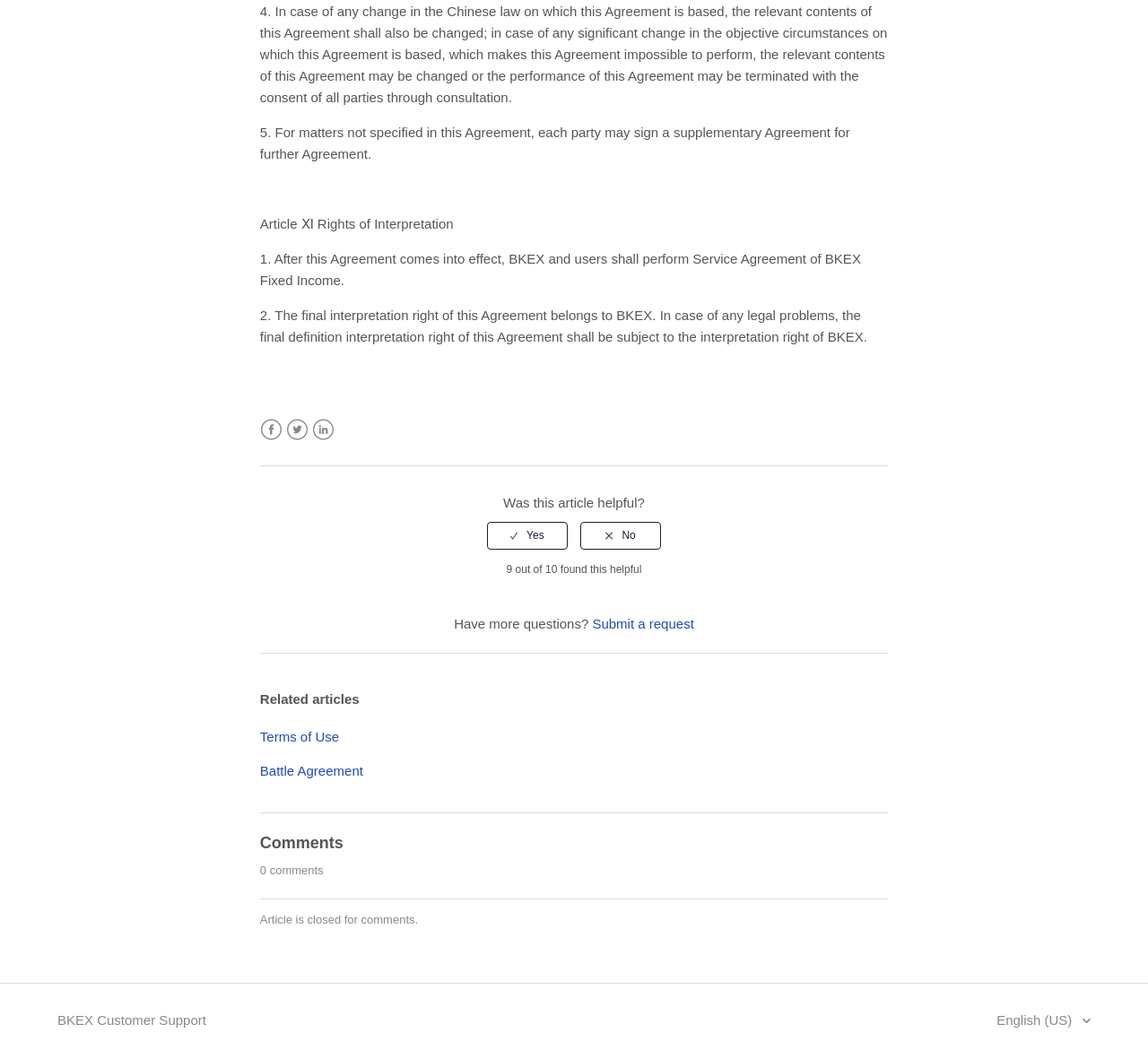What is the purpose of Article Ⅺ?
Identify the answer in the screenshot and reply with a single word or phrase.

Rights of Interpretation